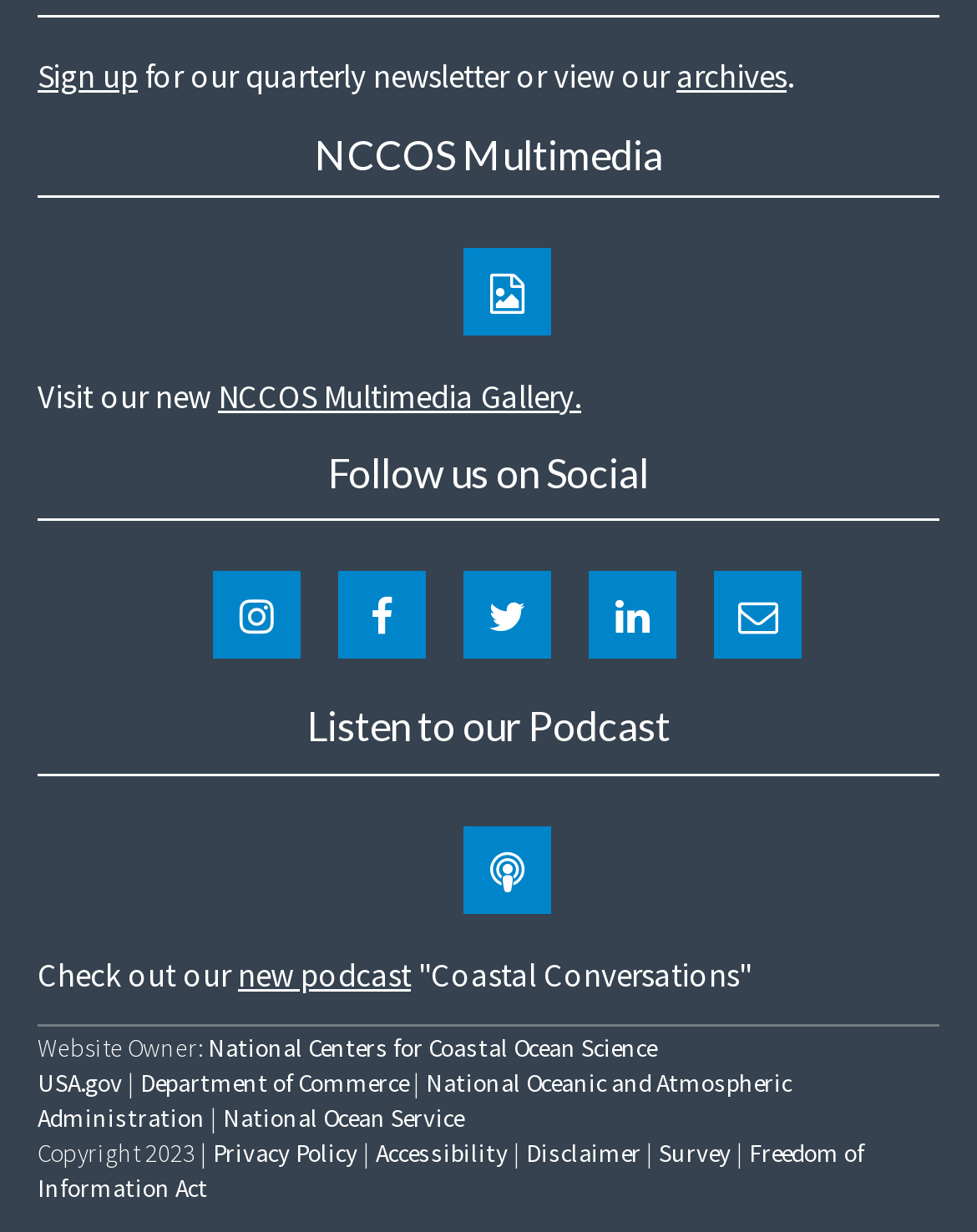How many social media platforms are listed?
Answer the question in as much detail as possible.

The answer can be found by counting the number of link elements with social media icons, which are located in the section 'Follow us on Social'. There are 5 links with icons, indicating that the website is present on 5 social media platforms.